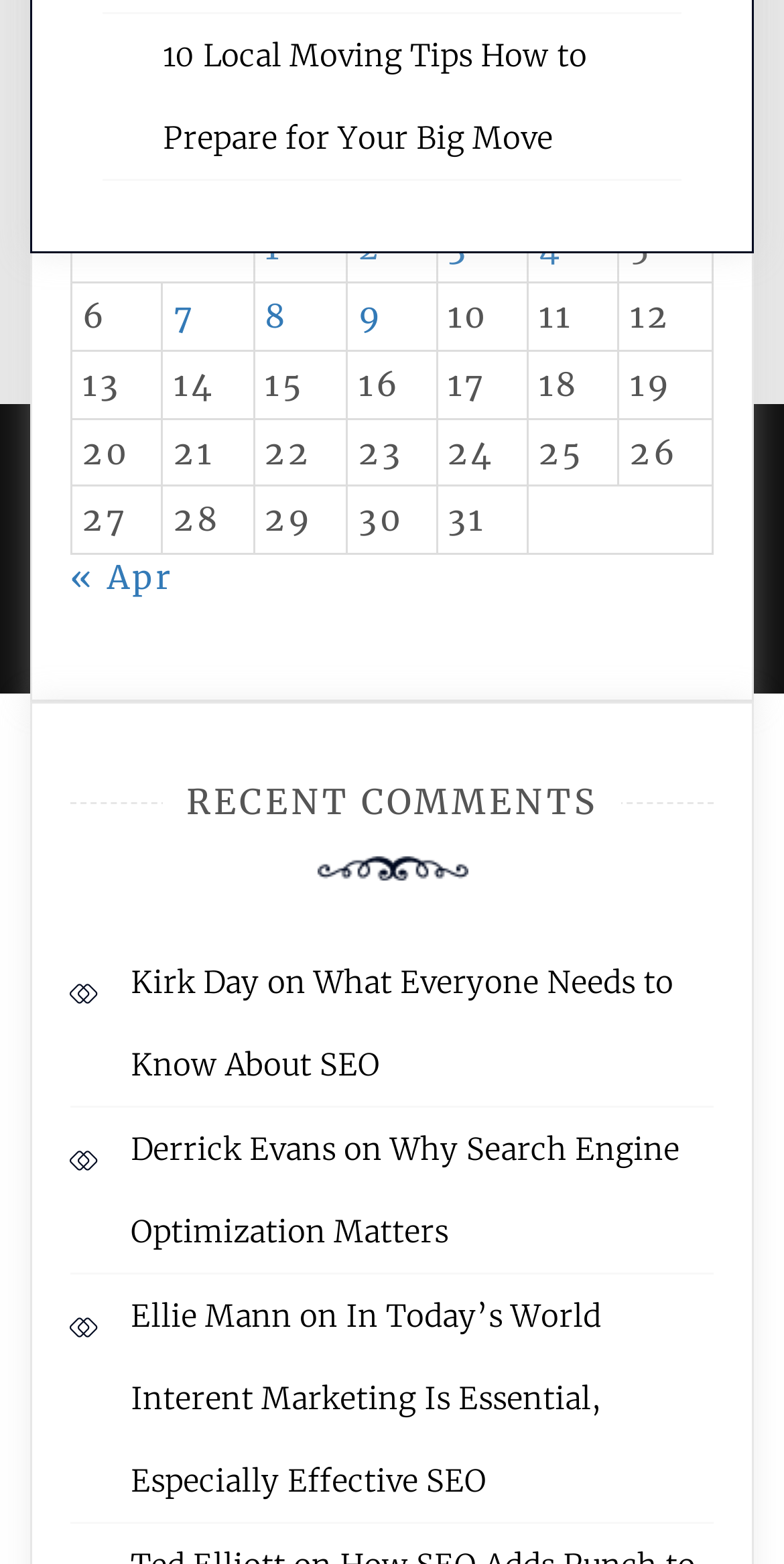Show the bounding box coordinates of the element that should be clicked to complete the task: "Check '10 Local Moving Tips How to Prepare for Your Big Move'".

[0.208, 0.023, 0.749, 0.1]